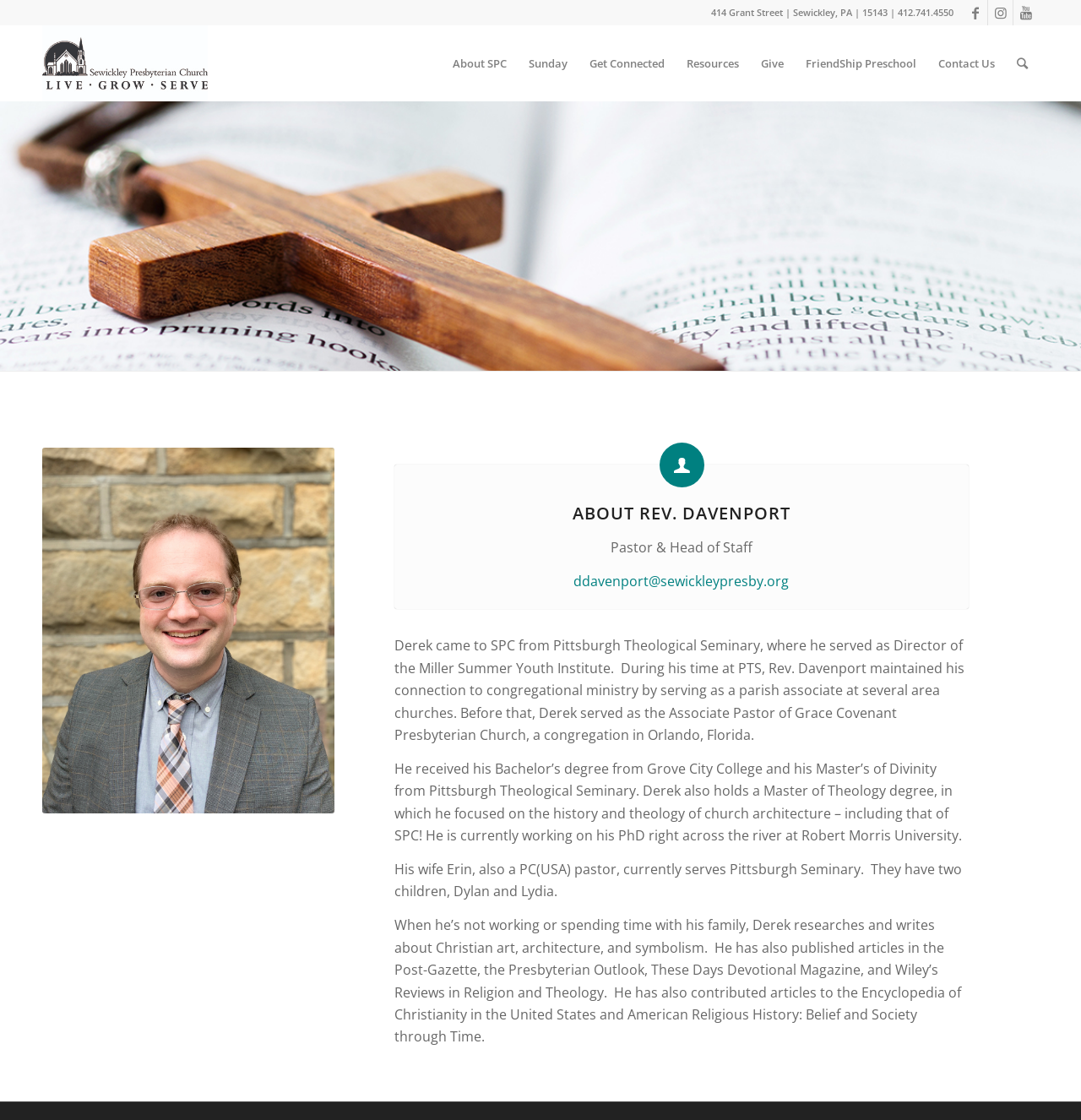Answer the question in a single word or phrase:
What is Rev. Derek Davenport's role?

Pastor & Head of Staff